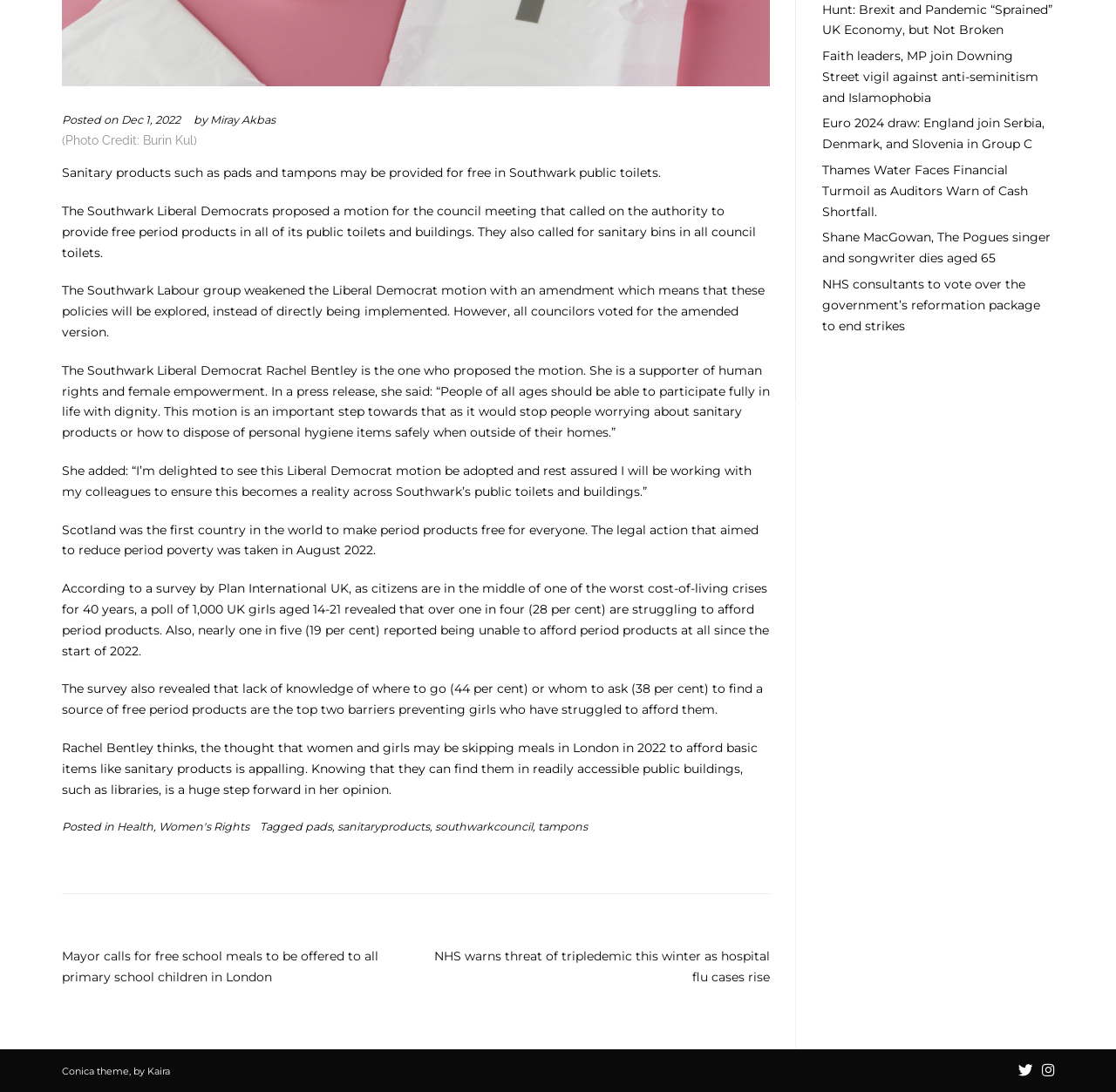Using the format (top-left x, top-left y, bottom-right x, bottom-right y), and given the element description, identify the bounding box coordinates within the screenshot: Dec 1, 2022Dec 6, 2022

[0.109, 0.104, 0.162, 0.116]